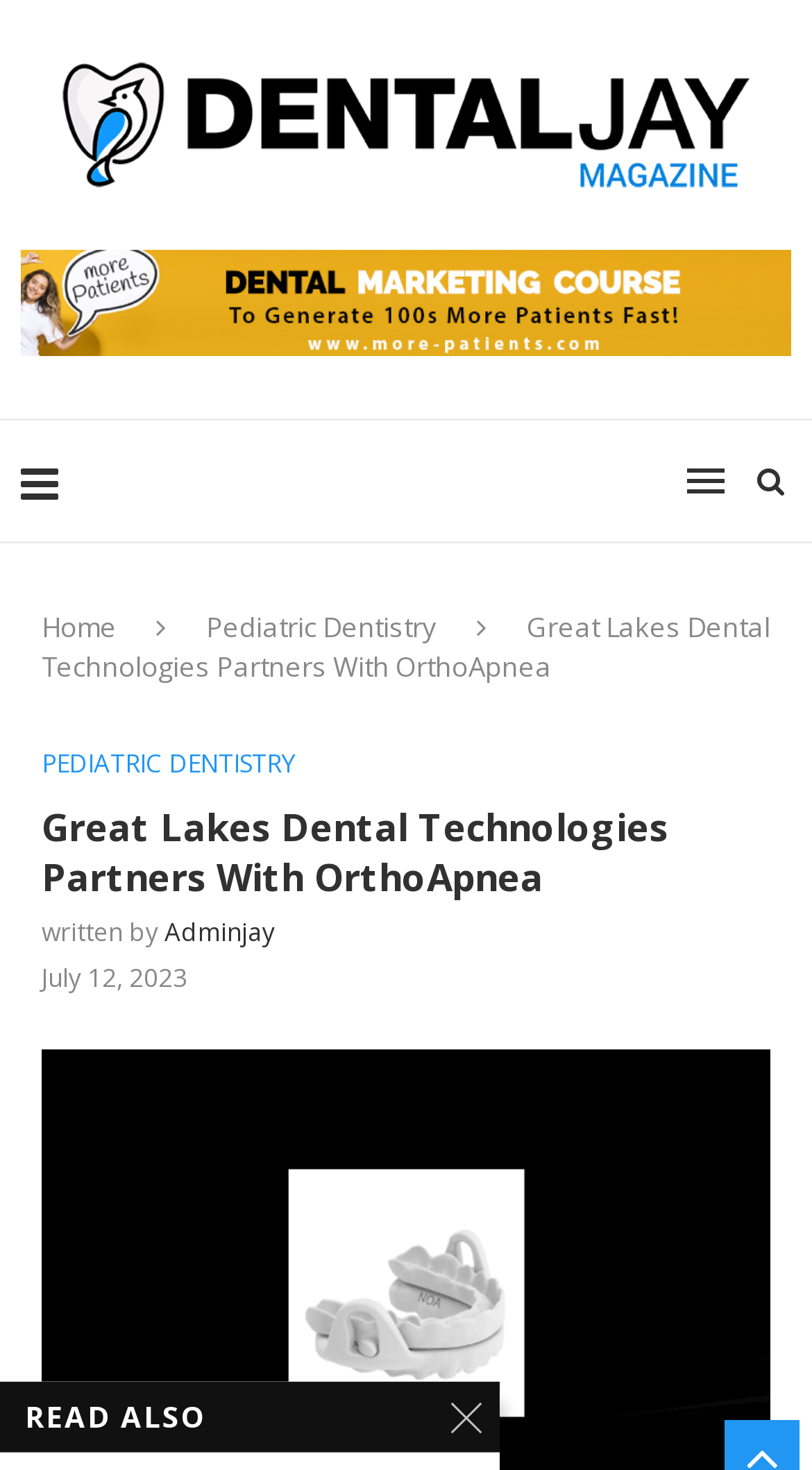Given the element description: "Terms and Conditions", predict the bounding box coordinates of the UI element it refers to, using four float numbers between 0 and 1, i.e., [left, top, right, bottom].

None